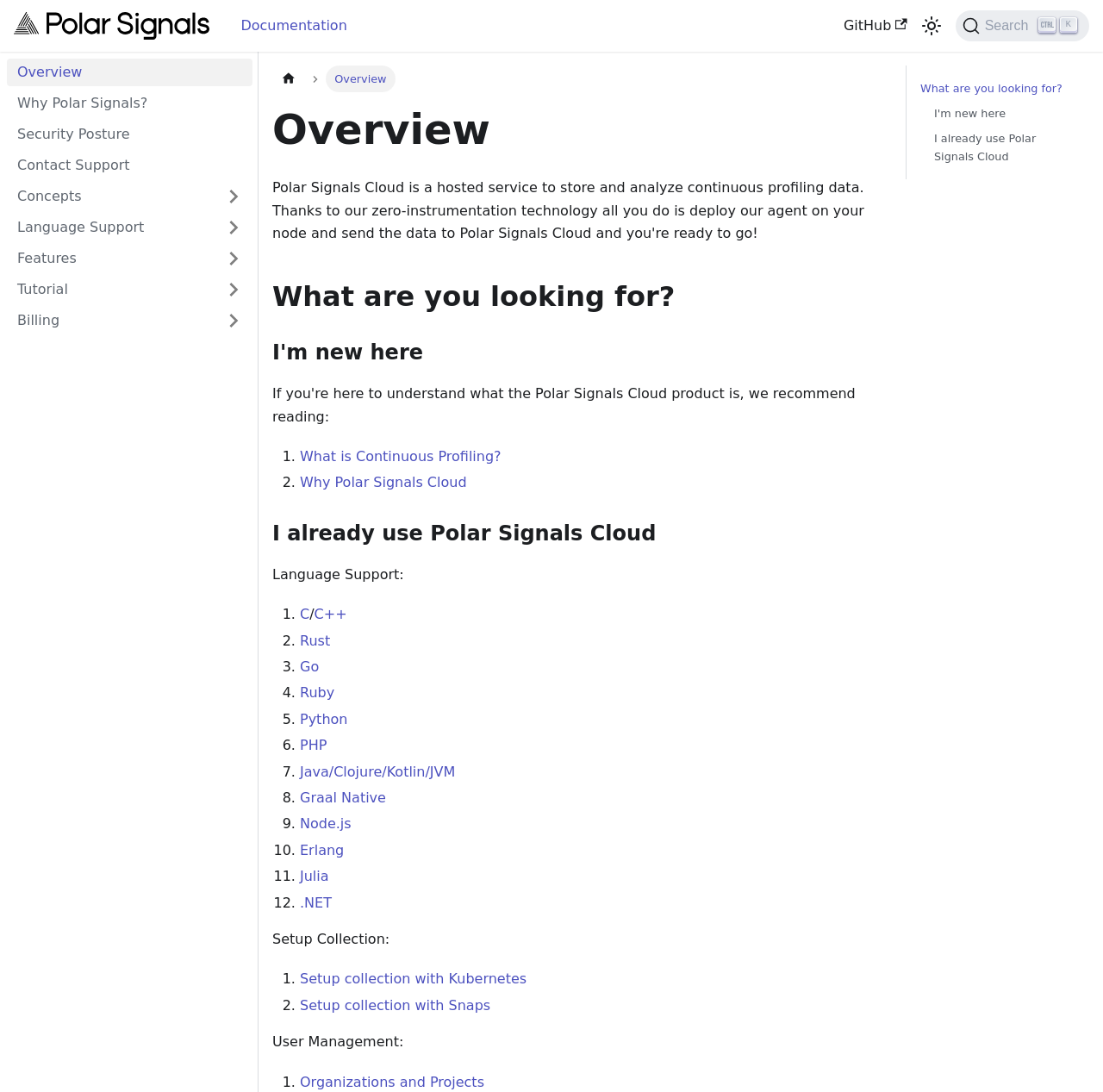Give a short answer using one word or phrase for the question:
How many links are there in the 'Breadcrumbs' navigation?

1